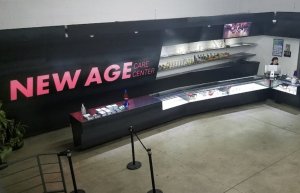Present a detailed portrayal of the image.

The image showcases the interior of the New Age Care Center, a modern cannabis dispensary located in Los Angeles. The prominent "NEW AGE" sign is elegantly displayed in bold pink letters against a sleek black backdrop, emphasizing the establishment's contemporary style. 

In front of the sign, a well-organized display counter highlights a variety of cannabis products, neatly arranged in glass showcases. The dispensary's layout features a spacious and inviting atmosphere, complemented by clean design elements and a minimalist aesthetic. A staff member can be seen attending to customers, reflecting the establishment's community-oriented approach. 

This vibrant space captures the spirit of Los Angeles, offering an elevated retail experience centered around quality, education, and customer engagement, in alignment with the evolving attitudes toward cannabis in the city.